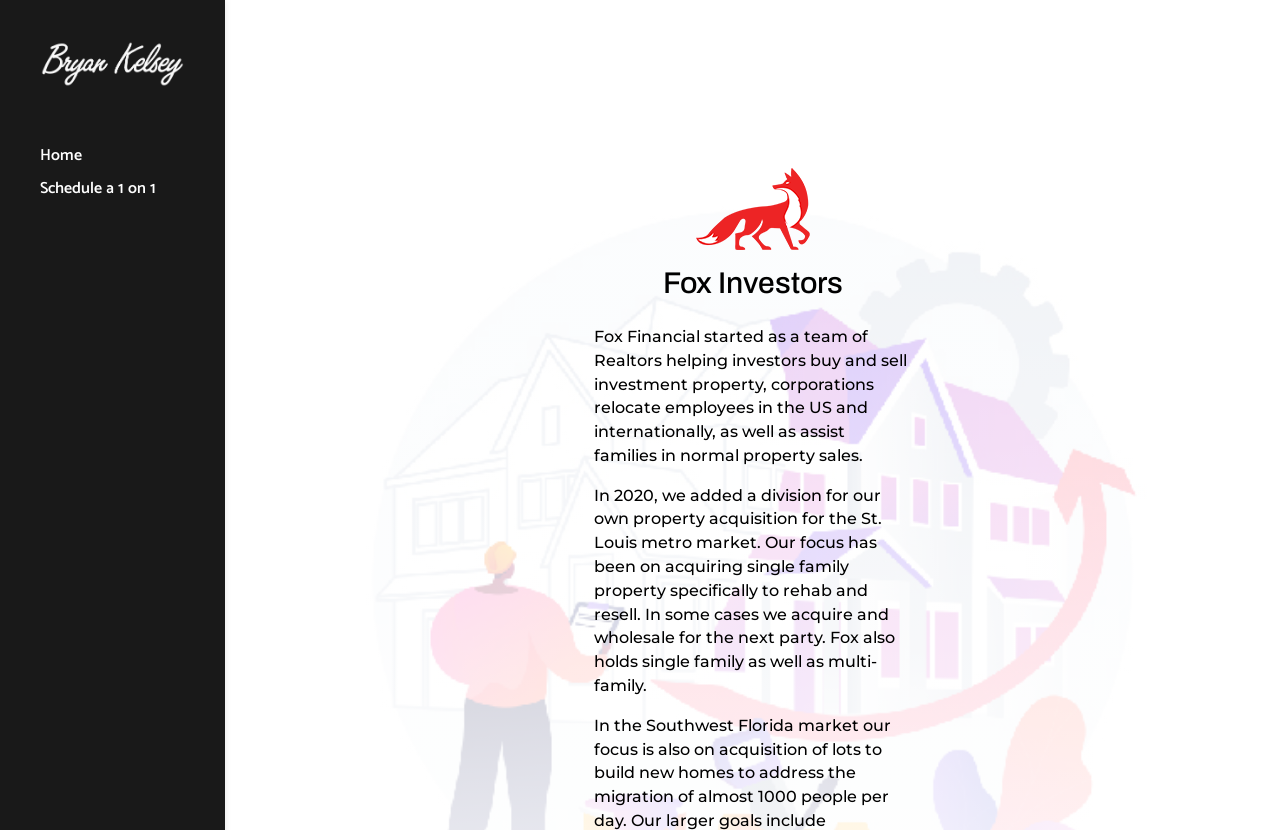Identify the bounding box of the HTML element described as: "alt="Bryan Kelsey"".

[0.031, 0.08, 0.145, 0.108]